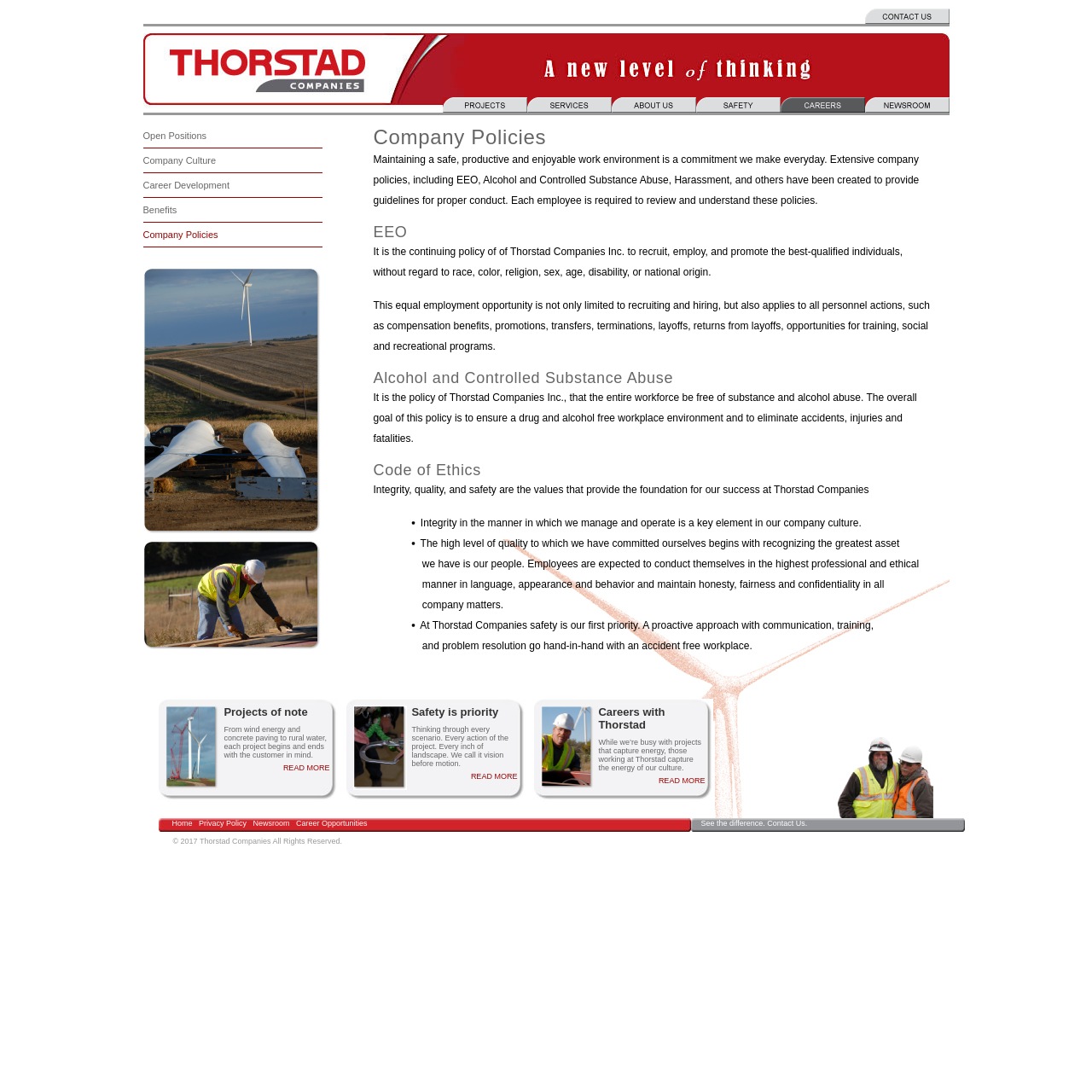Could you find the bounding box coordinates of the clickable area to complete this instruction: "Explore Careers"?

[0.489, 0.646, 0.653, 0.719]